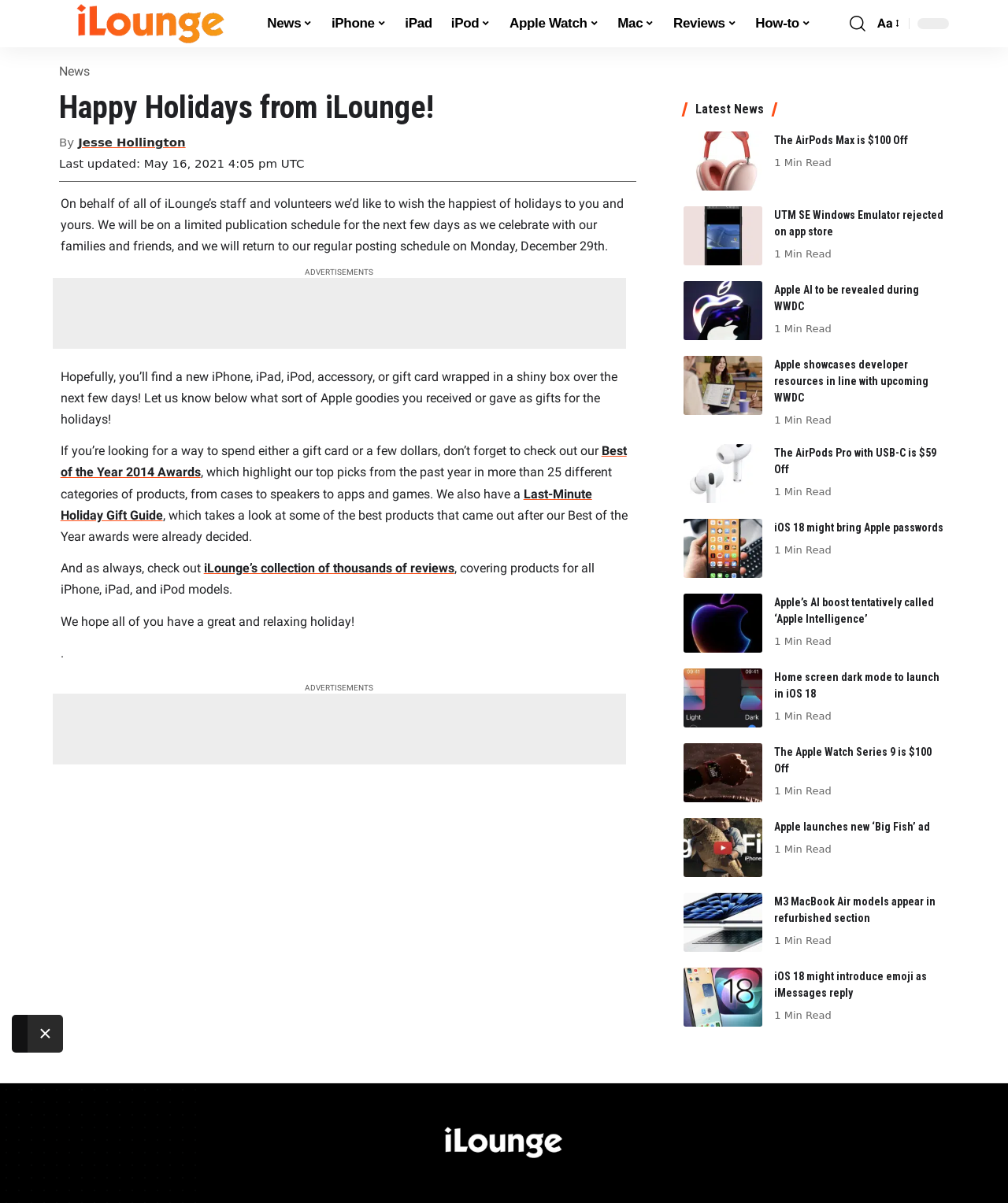Please provide the main heading of the webpage content.

Happy Holidays from iLounge!